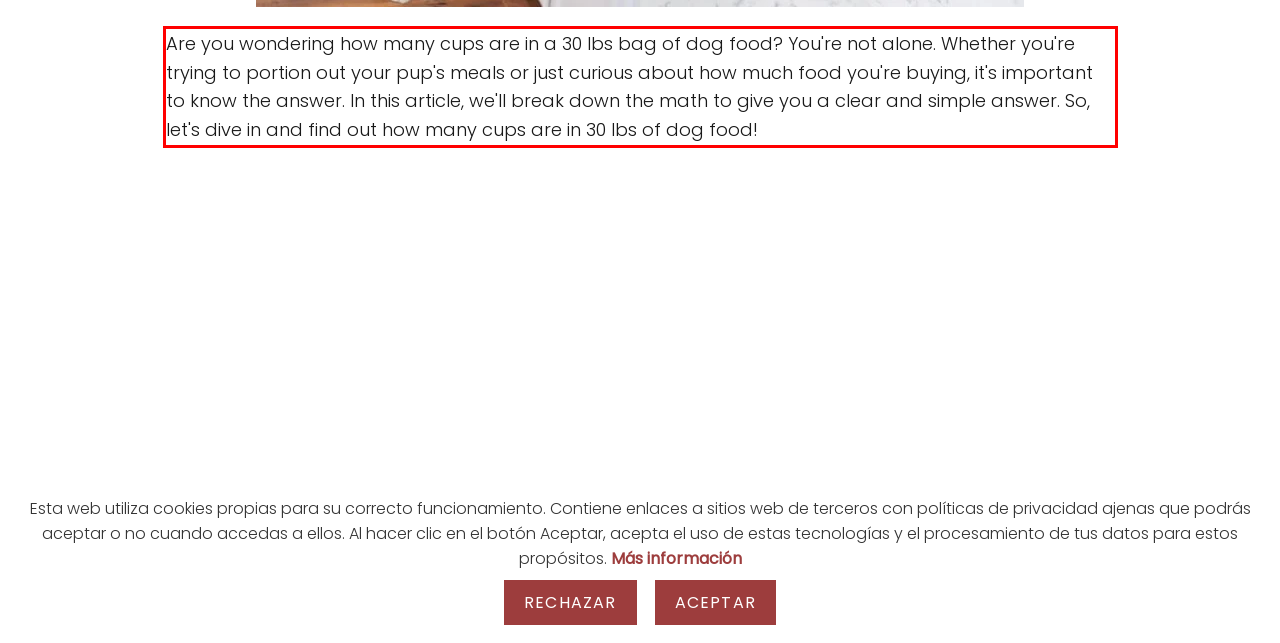Review the screenshot of the webpage and recognize the text inside the red rectangle bounding box. Provide the extracted text content.

Are you wondering how many cups are in a 30 lbs bag of dog food? You're not alone. Whether you're trying to portion out your pup's meals or just curious about how much food you're buying, it's important to know the answer. In this article, we'll break down the math to give you a clear and simple answer. So, let's dive in and find out how many cups are in 30 lbs of dog food!